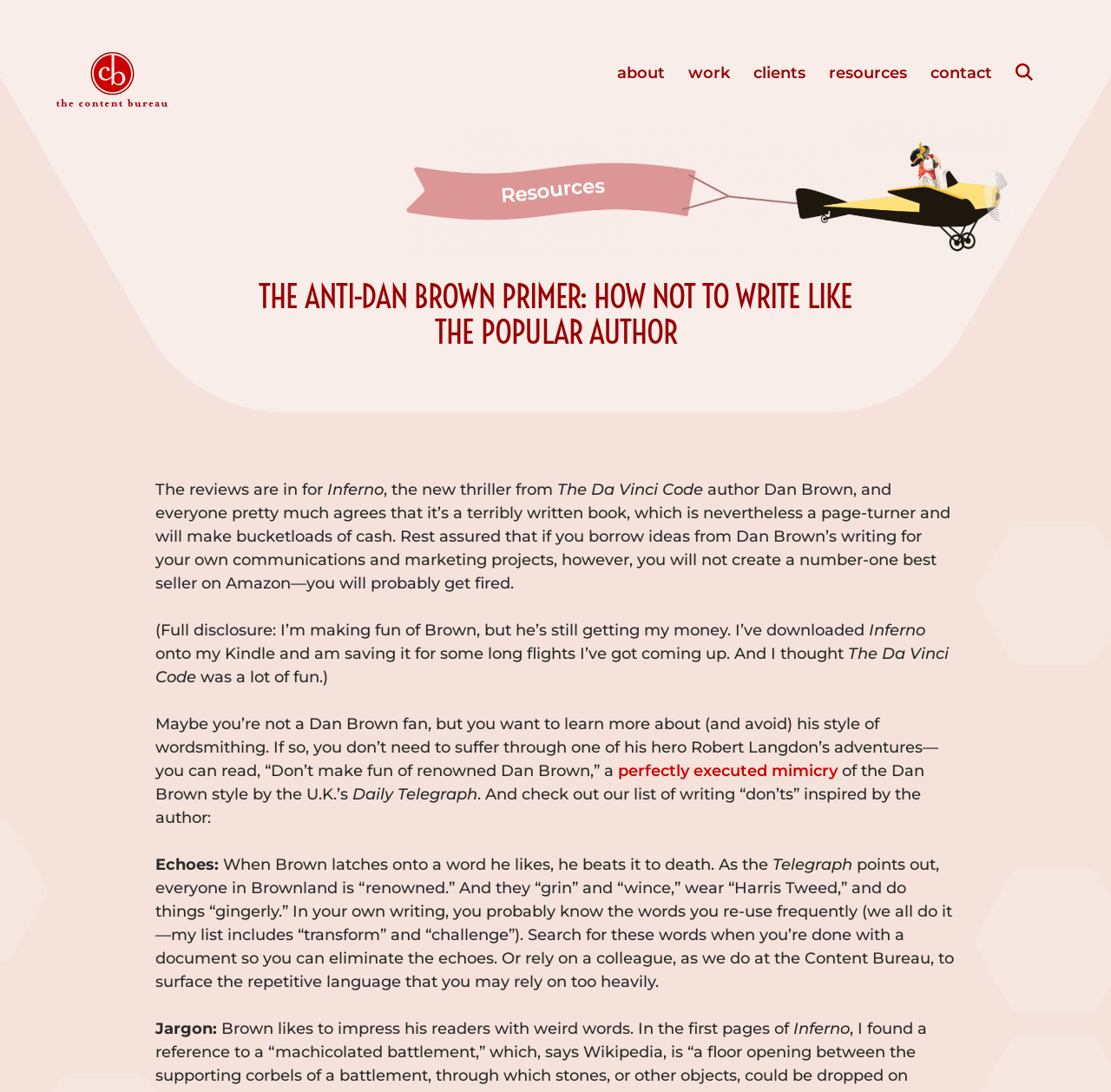Generate the main heading text from the webpage.

THE ANTI-DAN BROWN PRIMER: HOW NOT TO WRITE LIKE THE POPULAR AUTHOR